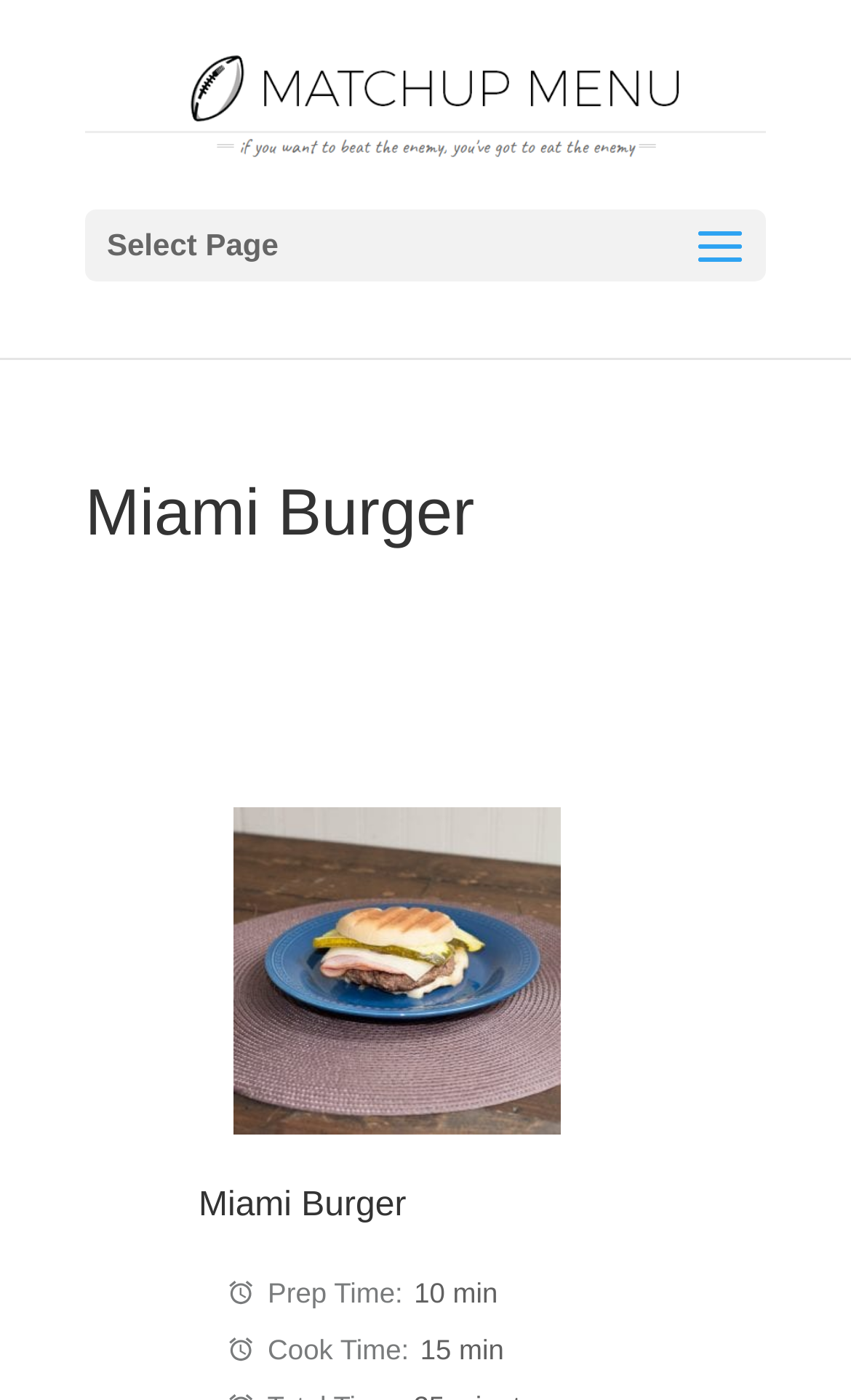Respond with a single word or phrase:
What is the preparation time of the burger?

10 min